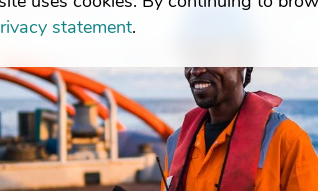From the details in the image, provide a thorough response to the question: What atmosphere is reflected in the image?

The image conveys an atmosphere of teamwork and collaboration, as the worker appears engaged in their environment, suggesting a sense of camaraderie and cooperation with their colleagues.